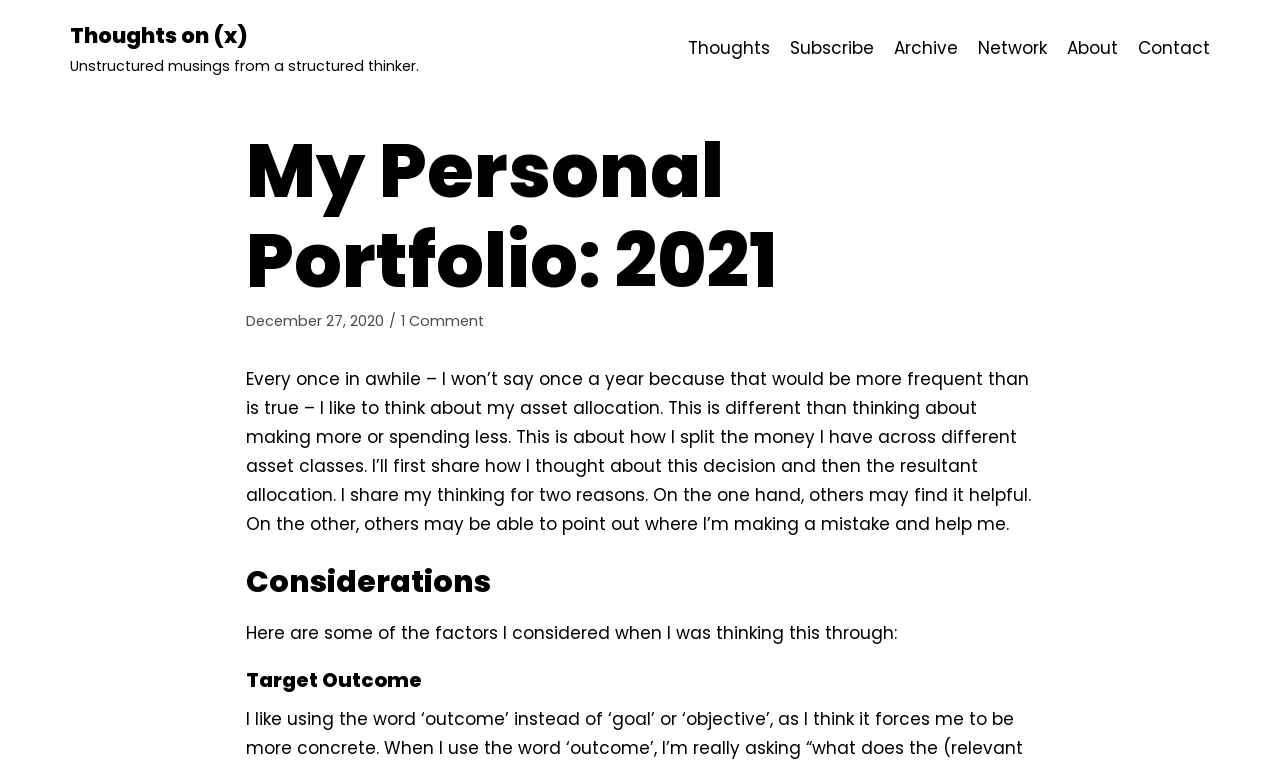Please provide the bounding box coordinates for the element that needs to be clicked to perform the instruction: "go to Thoughts page". The coordinates must consist of four float numbers between 0 and 1, formatted as [left, top, right, bottom].

[0.538, 0.045, 0.602, 0.081]